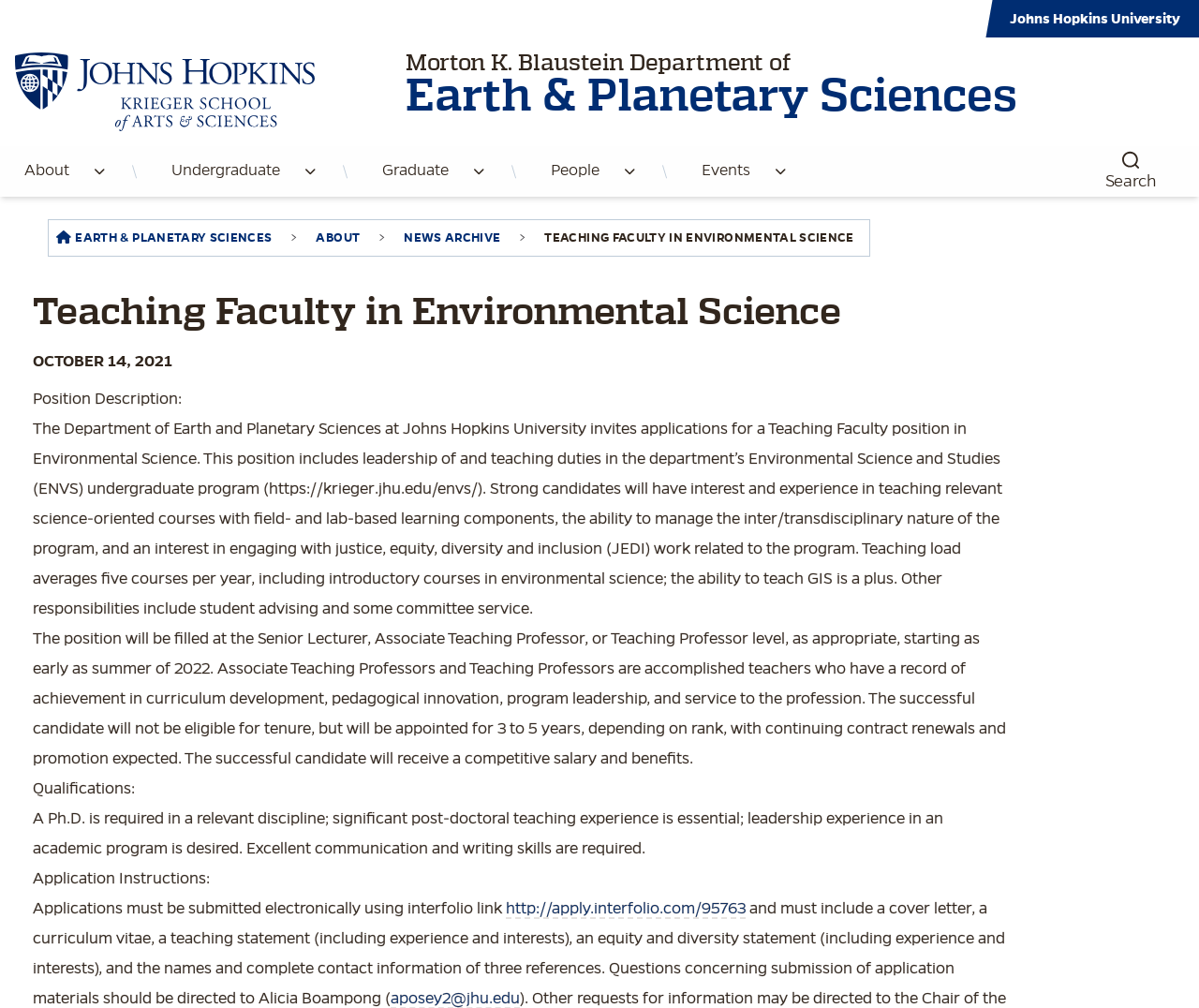Use a single word or phrase to answer this question: 
How many courses does the teaching load average per year?

five